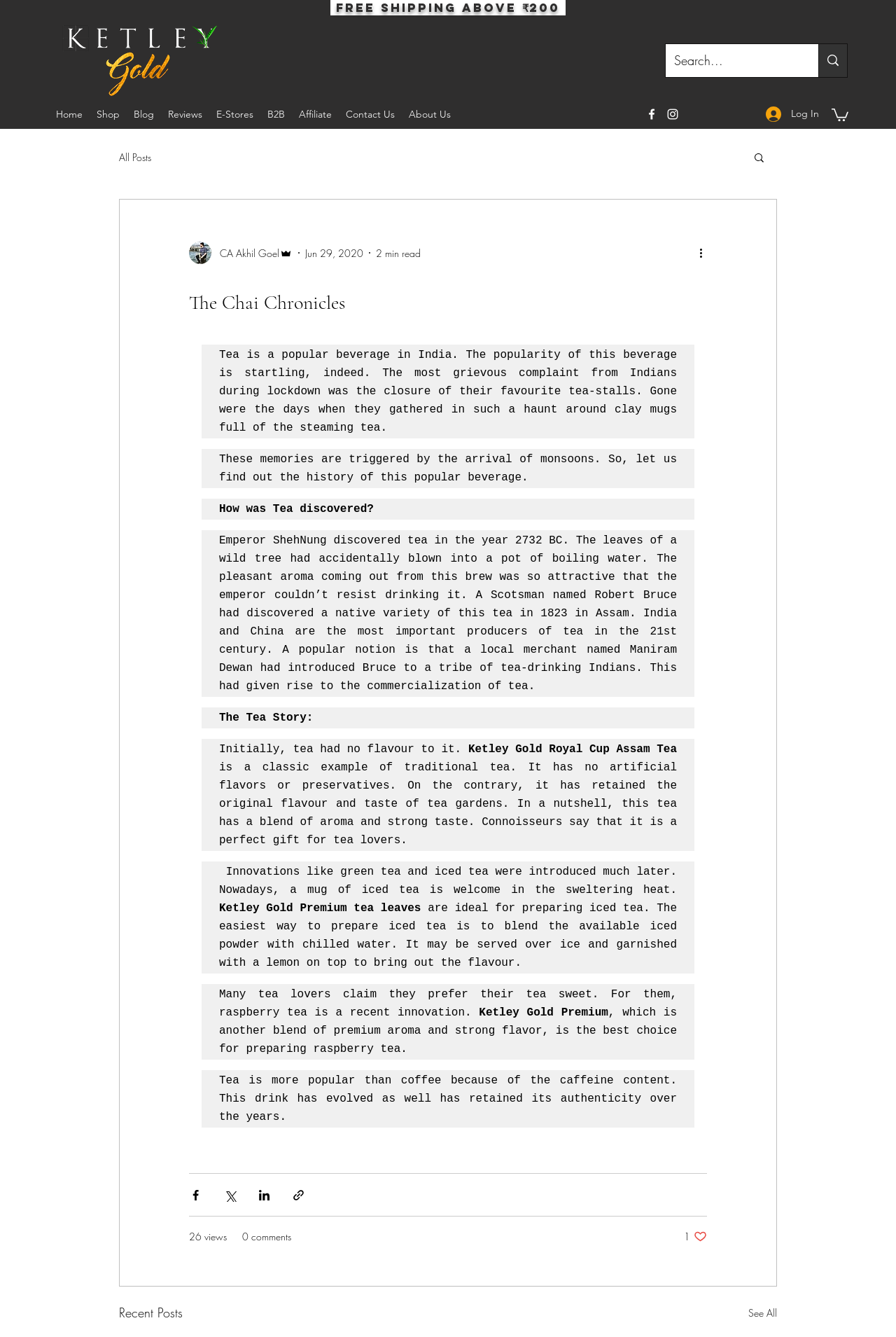Please determine the bounding box coordinates for the UI element described here. Use the format (top-left x, top-left y, bottom-right x, bottom-right y) with values bounded between 0 and 1: Affiliate

[0.326, 0.078, 0.378, 0.093]